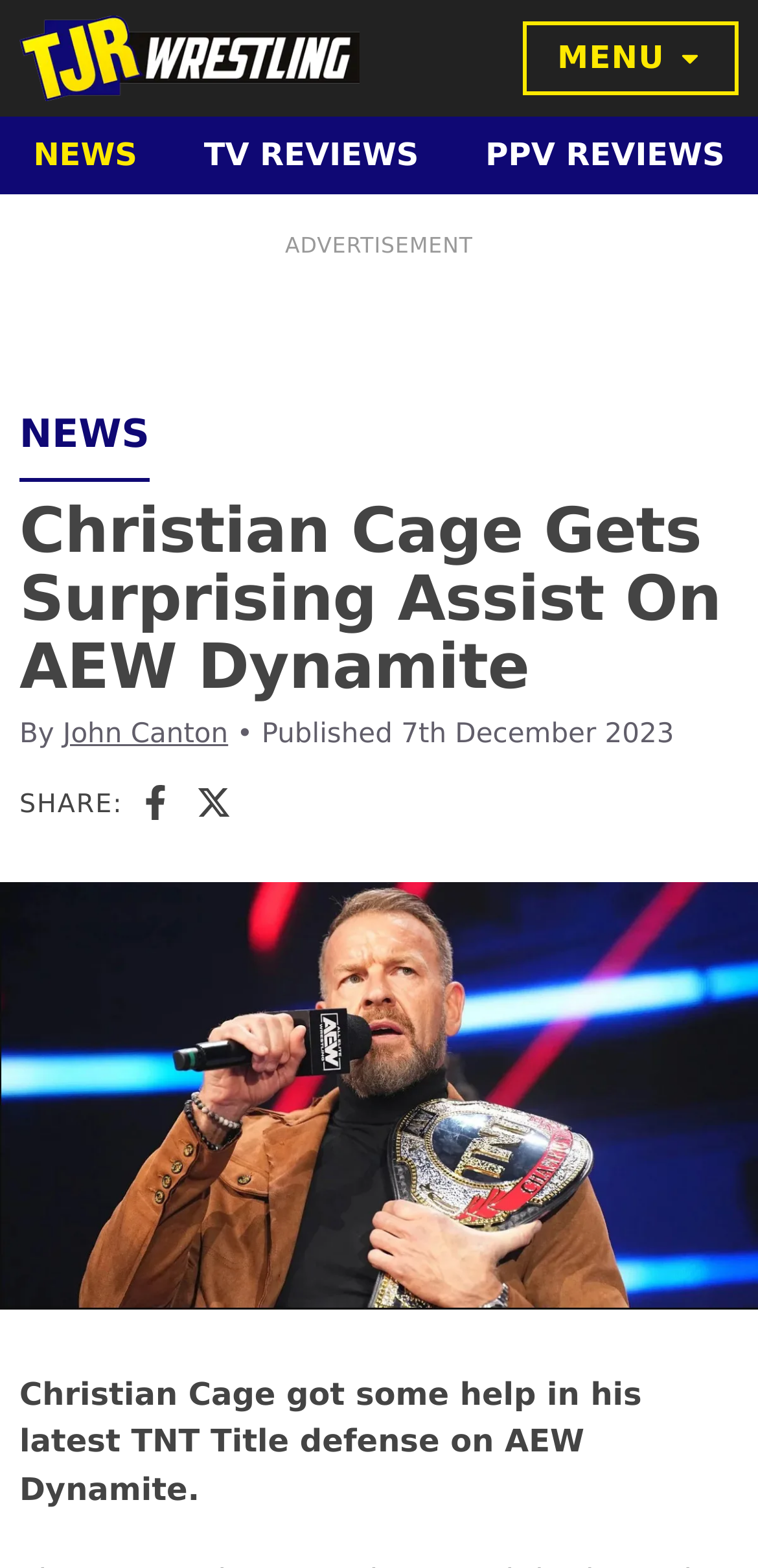Given the element description INDOOR GOLF, specify the bounding box coordinates of the corresponding UI element in the format (top-left x, top-left y, bottom-right x, bottom-right y). All values must be between 0 and 1.

None